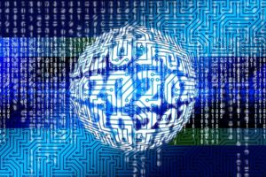What is the main topic of discussion related to food? Analyze the screenshot and reply with just one word or a short phrase.

Food security and sustainability